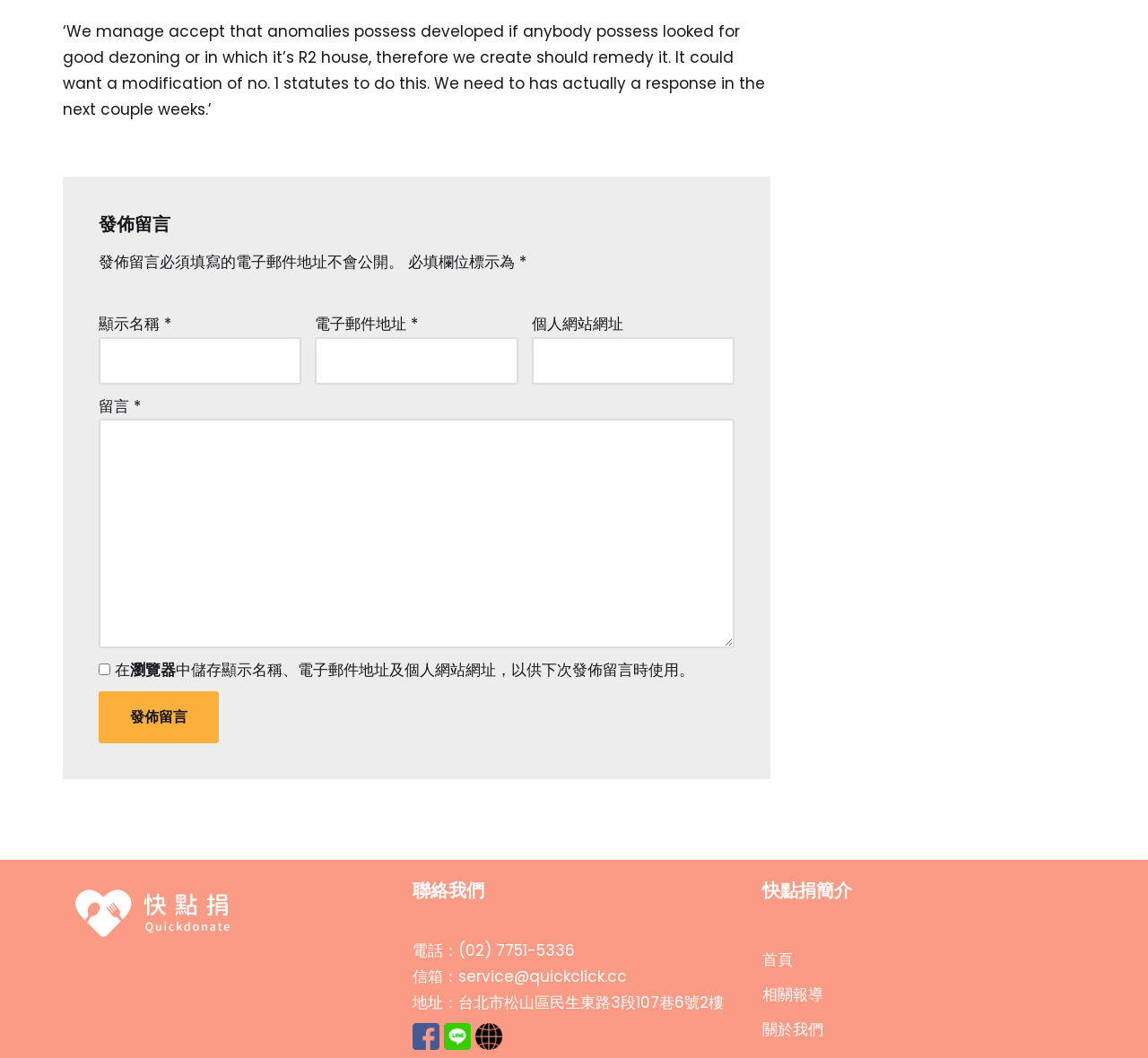Determine the bounding box coordinates of the clickable region to carry out the instruction: "Click the publish comment button".

[0.086, 0.654, 0.191, 0.703]